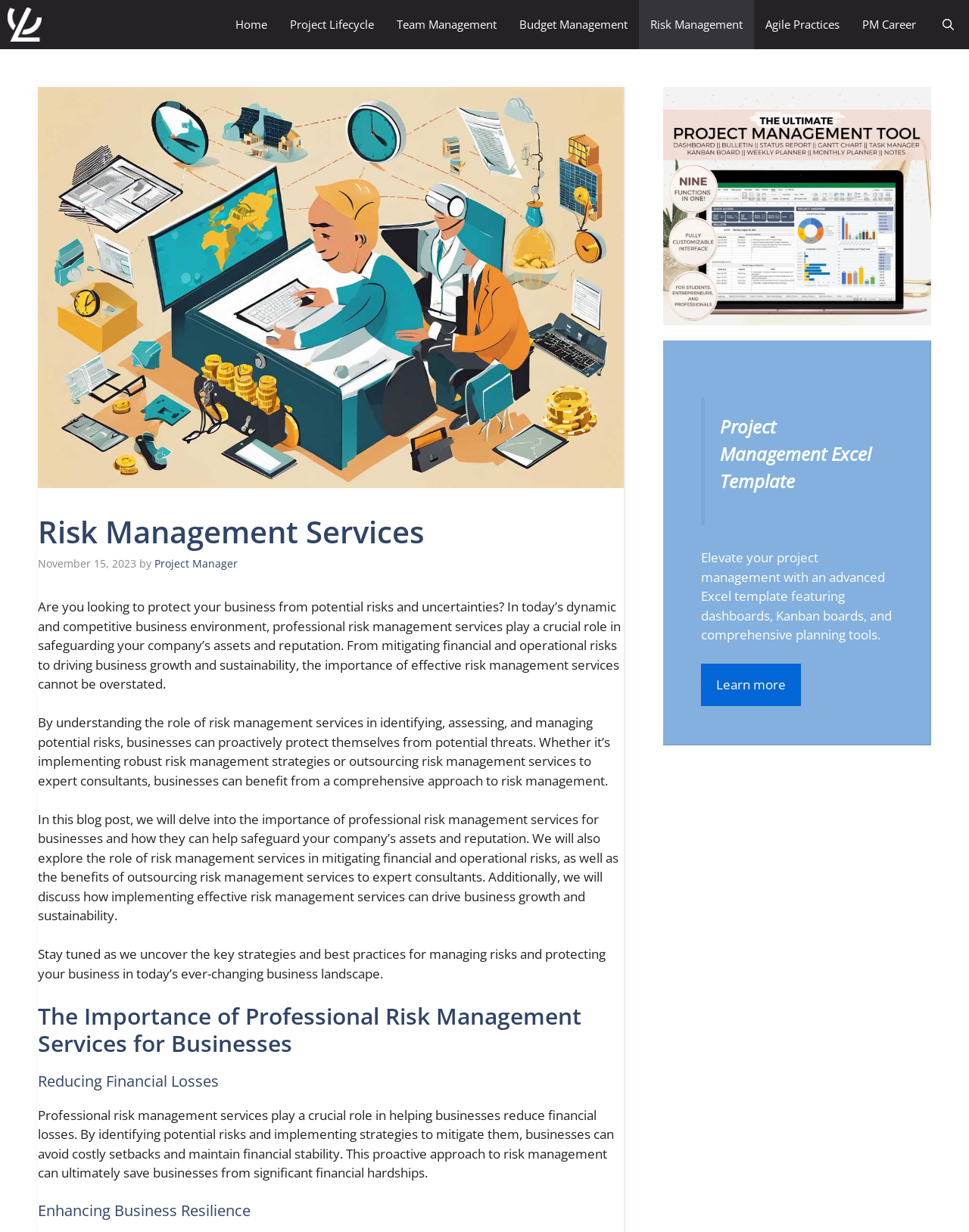Find the main header of the webpage and produce its text content.

Risk Management Services